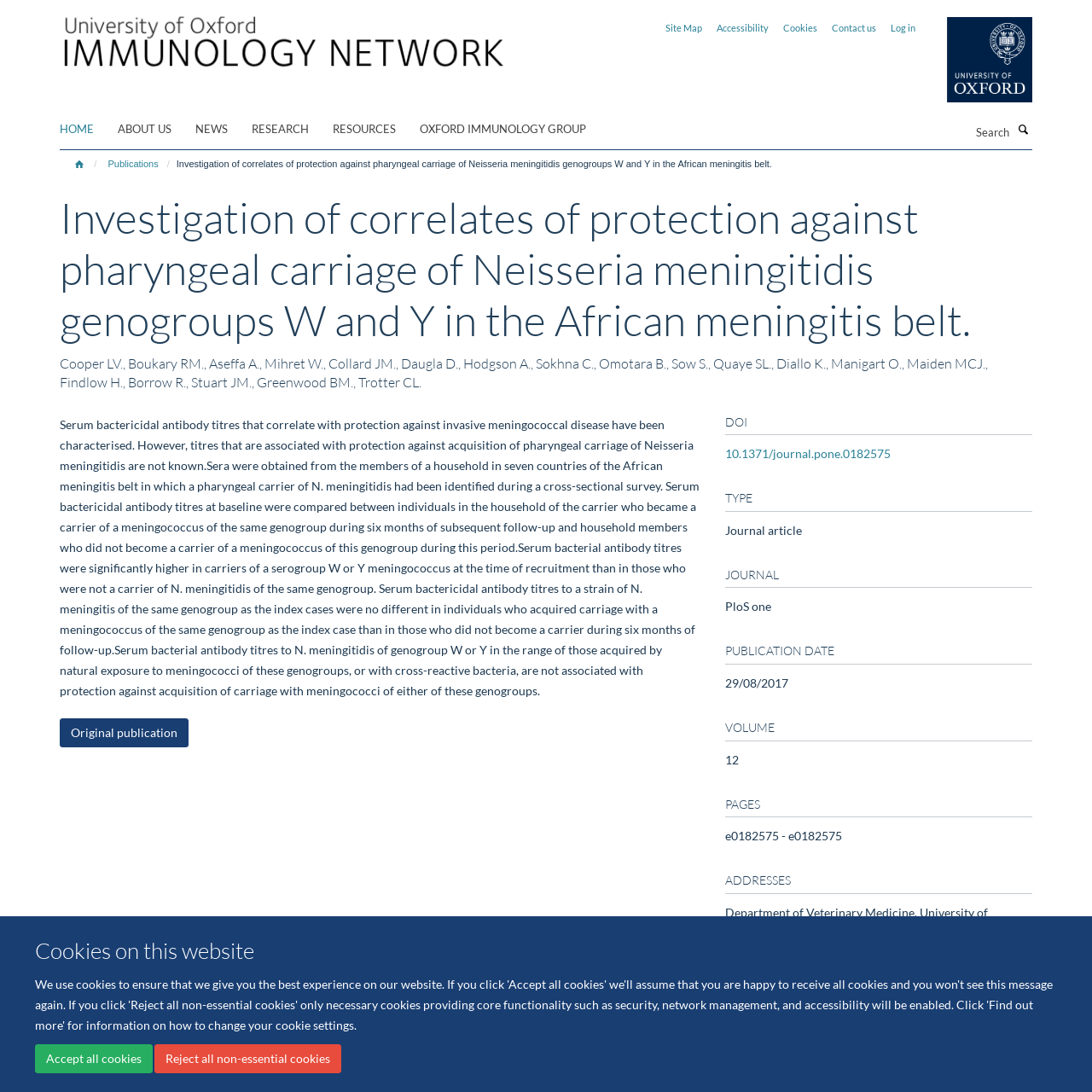Locate the bounding box coordinates of the clickable element to fulfill the following instruction: "Search for something". Provide the coordinates as four float numbers between 0 and 1 in the format [left, top, right, bottom].

[0.816, 0.11, 0.929, 0.133]